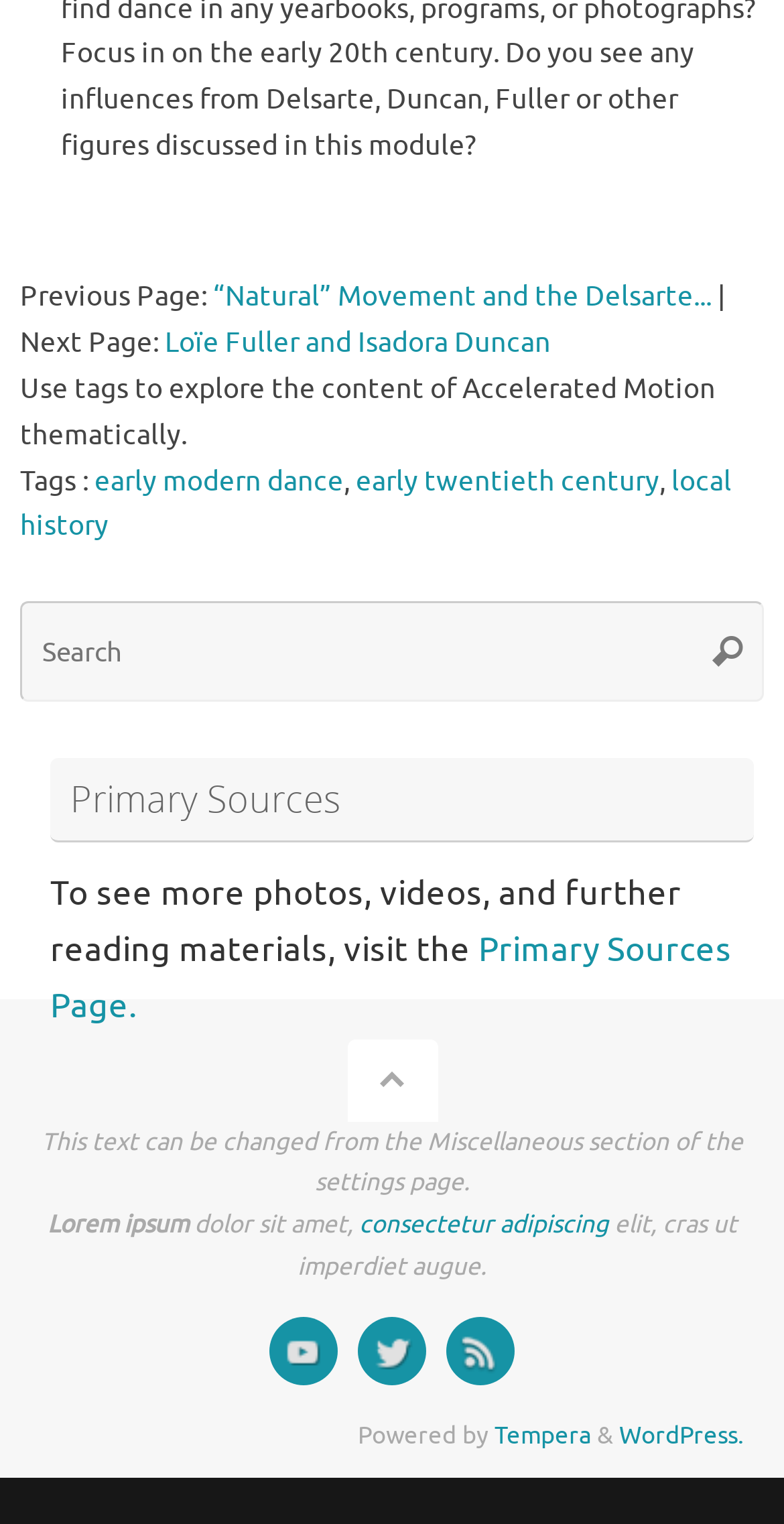Please determine the bounding box coordinates of the element to click in order to execute the following instruction: "Check the Powered by information". The coordinates should be four float numbers between 0 and 1, specified as [left, top, right, bottom].

[0.631, 0.932, 0.754, 0.953]